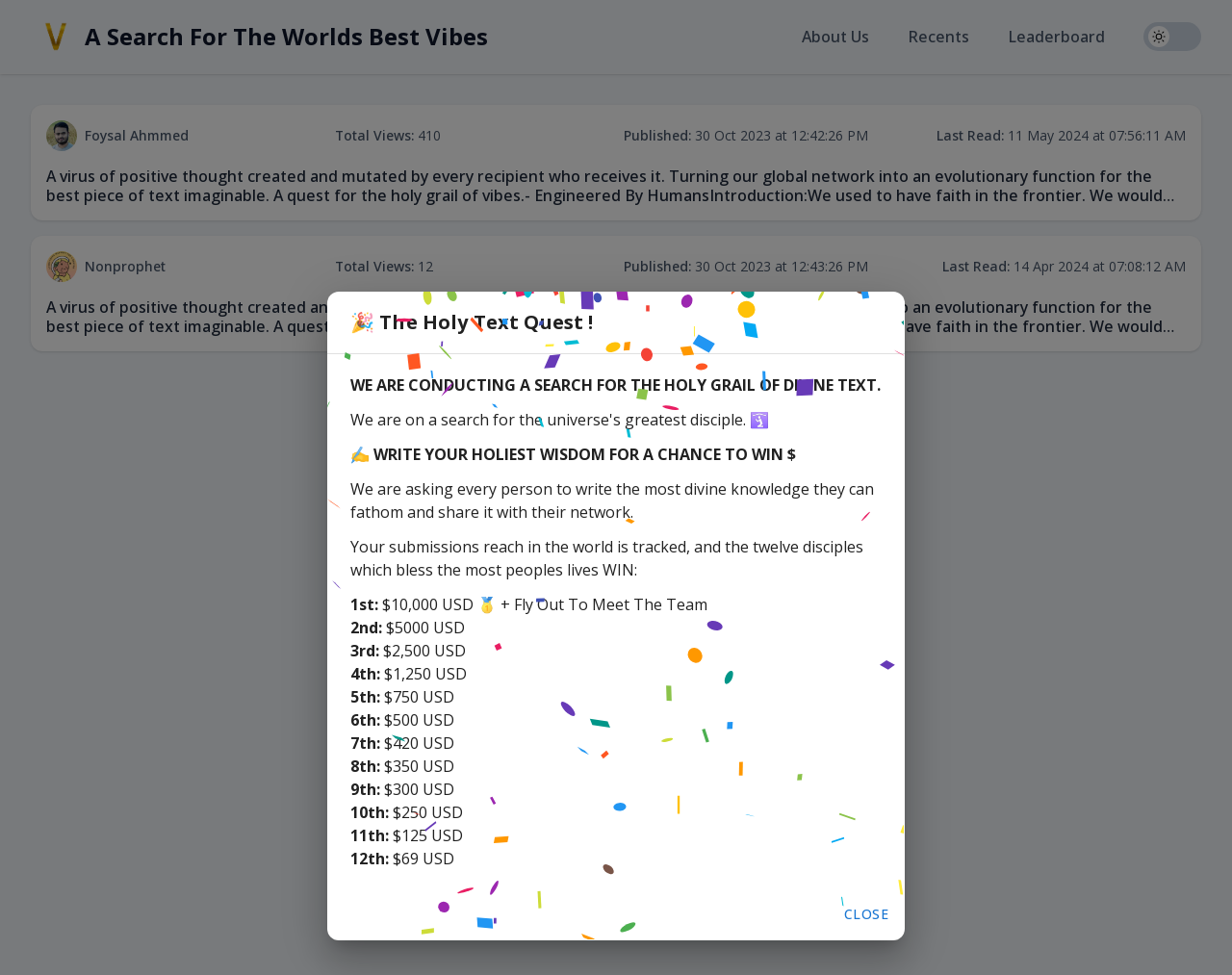Summarize the webpage in an elaborate manner.

The webpage is titled "Leaderboard | HolyVible - A Search For The Worlds Best Vibes!" and appears to be a platform for a contest or competition. At the top of the page, there are four hidden links: "About Us", "Recents", "Leaderboard", and a button with no text. Below these links, there are two more hidden links.

The main content of the page is a dialog box titled "The Holy Text Quest!" which takes up most of the screen. Inside the dialog box, there is a canvas element and a heading with the same title. Below the heading, there is a horizontal separator line.

The main text content of the dialog box is divided into several sections. The first section explains the purpose of the contest, which is to search for the "Holy Grail of Divine Text". It invites users to write their "holiest wisdom" for a chance to win prizes.

The second section lists the prizes for the top 12 submissions, ranging from $10,000 USD for the first place to $69 USD for the 12th place. Each prize is listed with its corresponding rank and amount.

At the bottom of the dialog box, there is a "CLOSE" button. Overall, the webpage appears to be a call to action for users to participate in a writing contest with prizes.